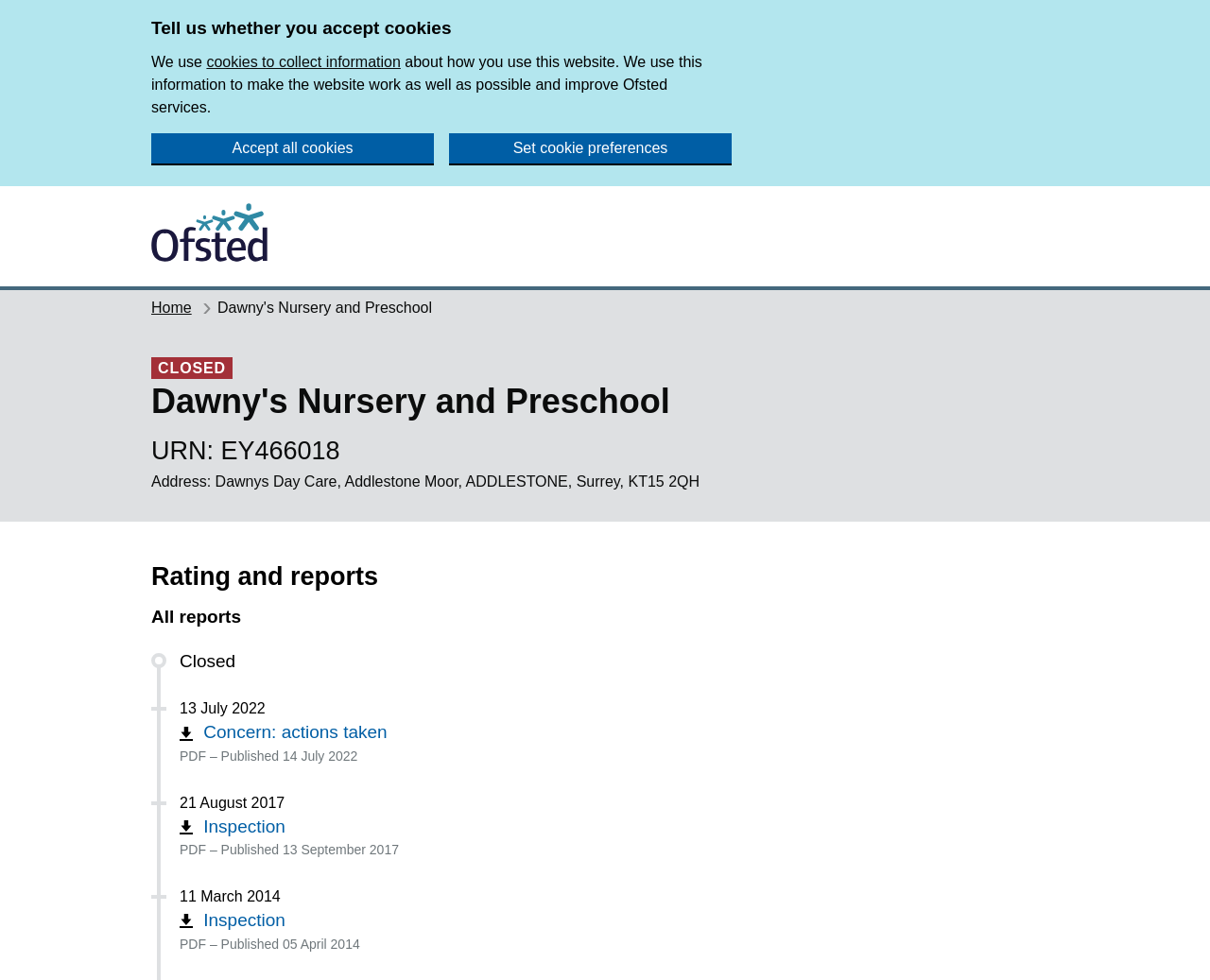Please find and give the text of the main heading on the webpage.

Dawny's Nursery and Preschool
CLOSED